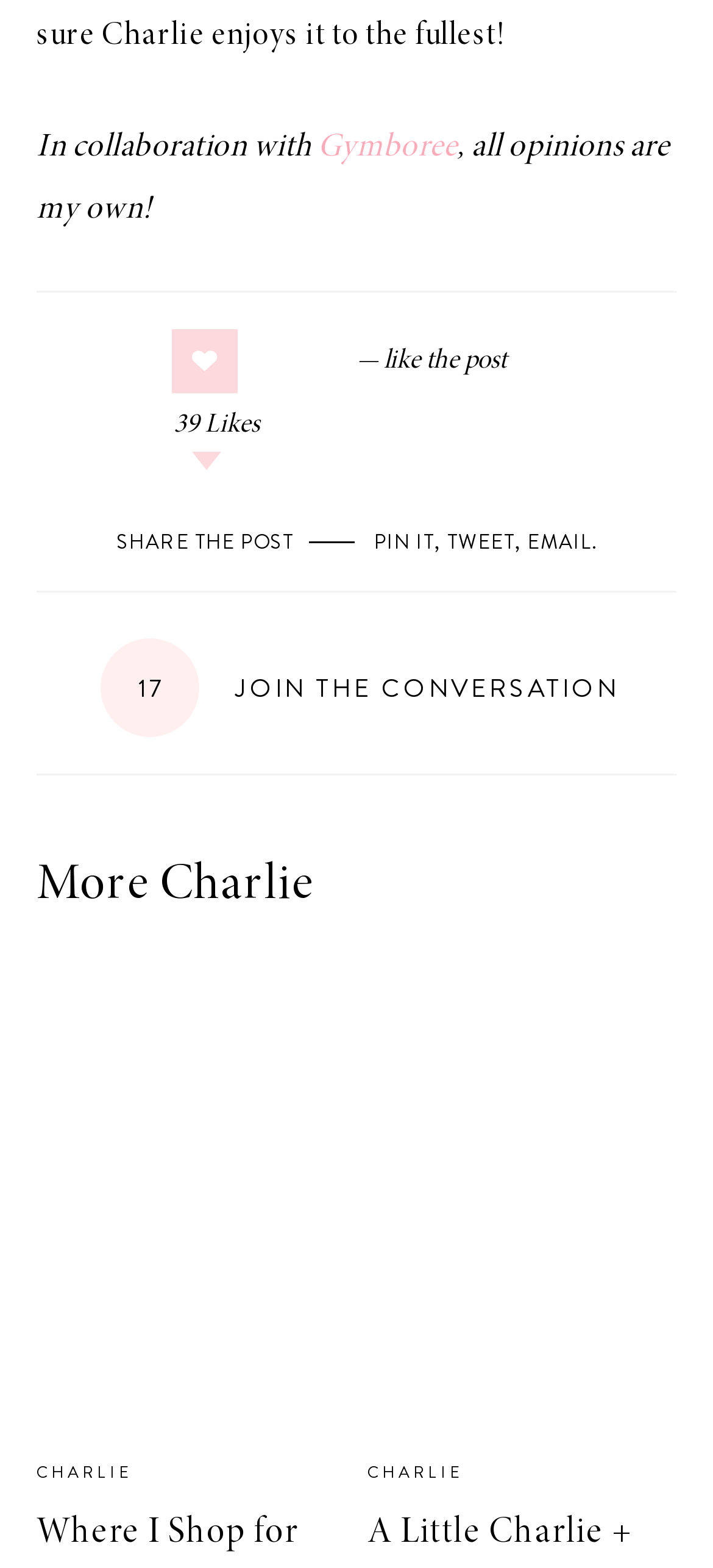Identify the bounding box of the UI element that matches this description: "17 Join the Conversation".

[0.132, 0.427, 0.868, 0.45]